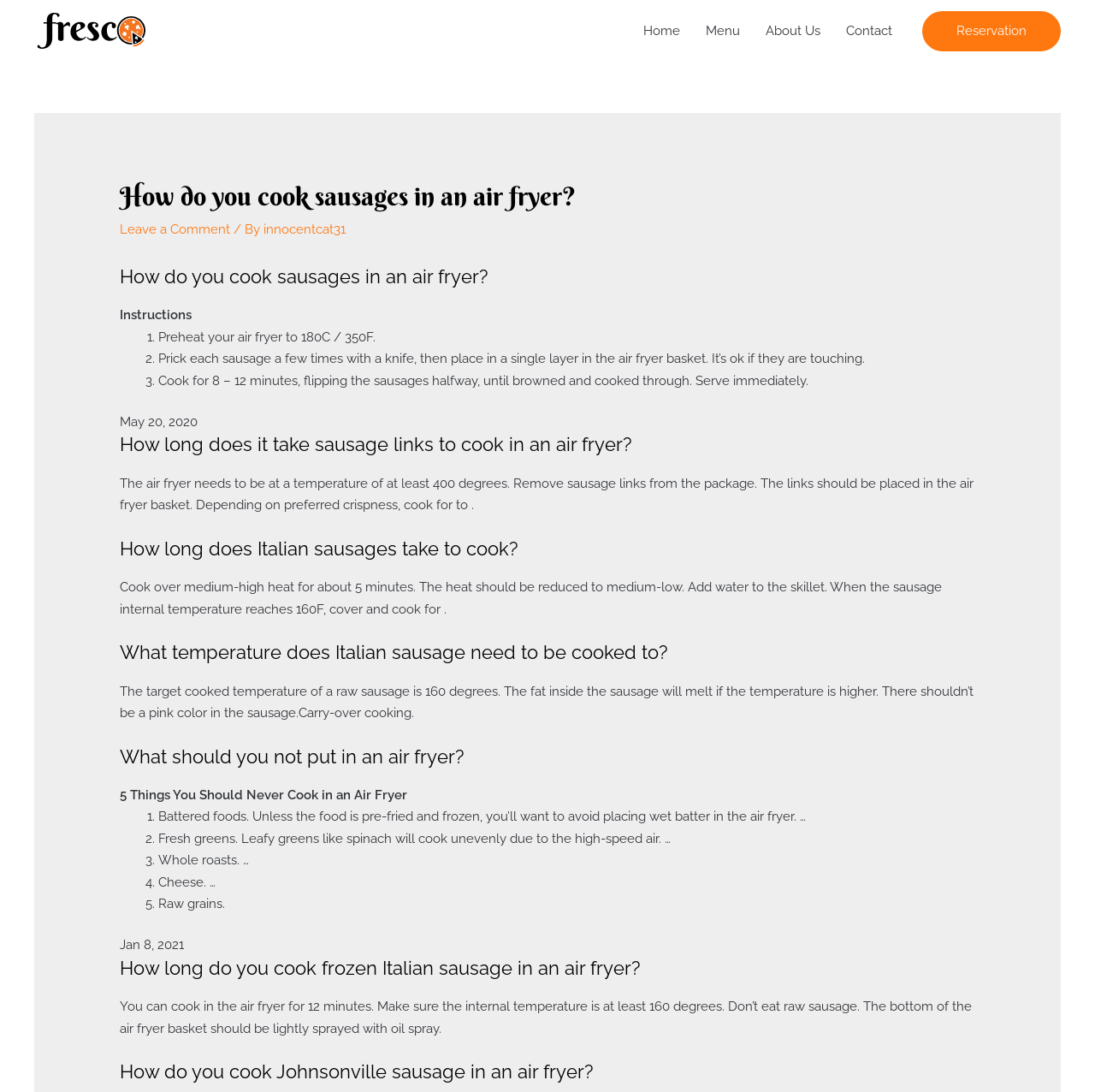What should not be cooked in an air fryer?
Refer to the image and provide a detailed answer to the question.

The webpage provides a list of 5 things that should not be cooked in an air fryer, which includes battered foods, fresh greens, whole roasts, cheese, and raw grains.